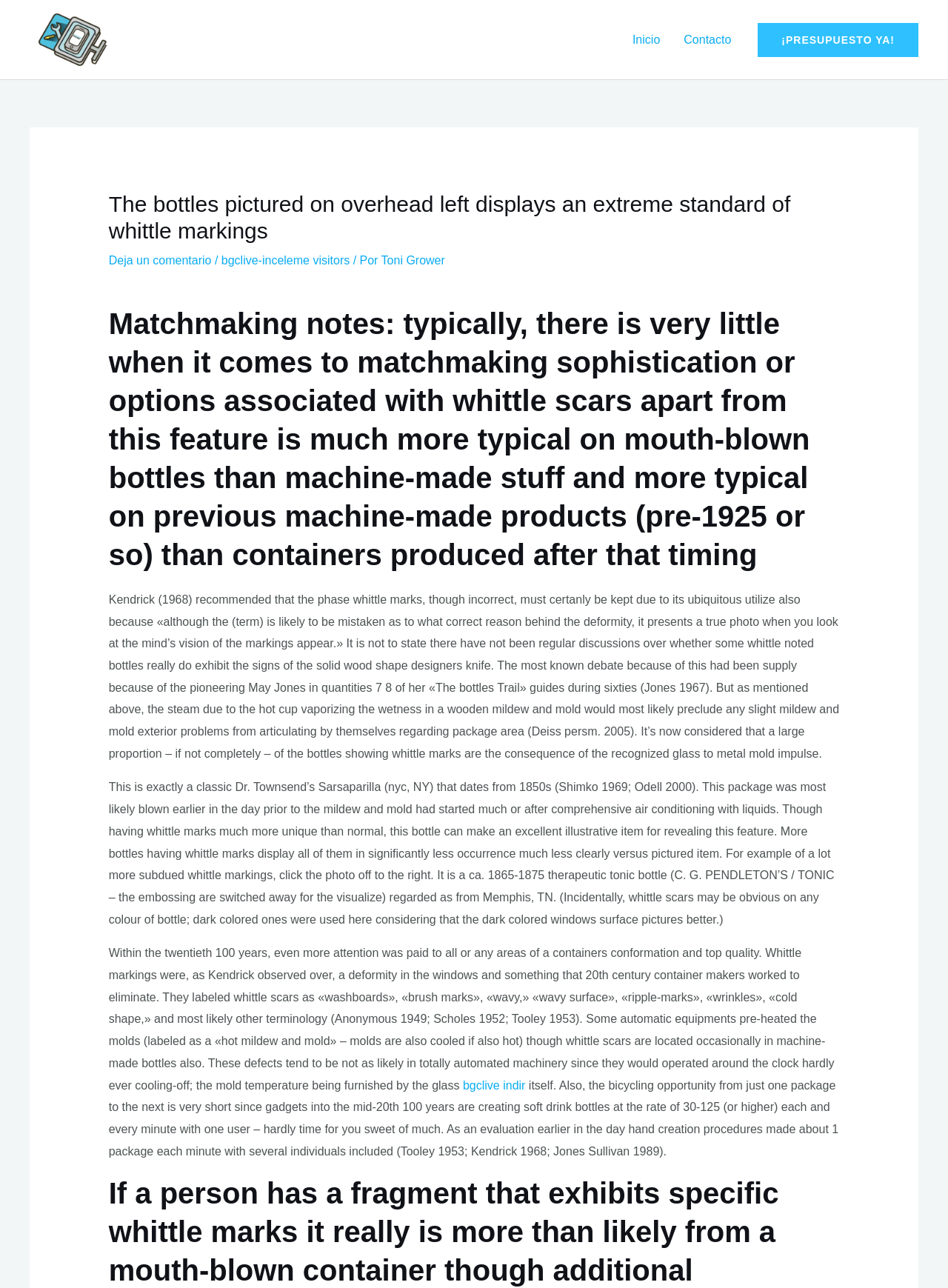Construct a thorough caption encompassing all aspects of the webpage.

This webpage is about Doctor Phone, with a focus on whittle markings on bottles. At the top left, there is a link to "Doctor Phone" accompanied by an image with the same name. On the top right, there is a navigation menu with two links: "Inicio" and "Contacto". Below the navigation menu, there is a prominent link to "¡PRESUPUESTO YA!".

The main content of the webpage is divided into sections, each with a heading. The first section has a heading that matches the meta description, "The bottles pictured on overhead left displays an extreme standard of whittle markings". Below this heading, there are several links and static text elements, including a link to "Deja un comentario" and a link to "bgclive-inceleme visitors". 

The second section has a heading that discusses matchmaking notes related to whittle scars on bottles. This section contains several paragraphs of static text, which provide information on the topic, including quotes from various sources. There are also links to external resources, such as "bgclive indir".

Throughout the webpage, there are several images, although they are not explicitly mentioned in the accessibility tree. The text suggests that there are images of bottles with whittle markings, including a Dr. Townsend’s Sarsaparilla bottle from the 1850s and a therapeutic tonic bottle from Memphis, TN.